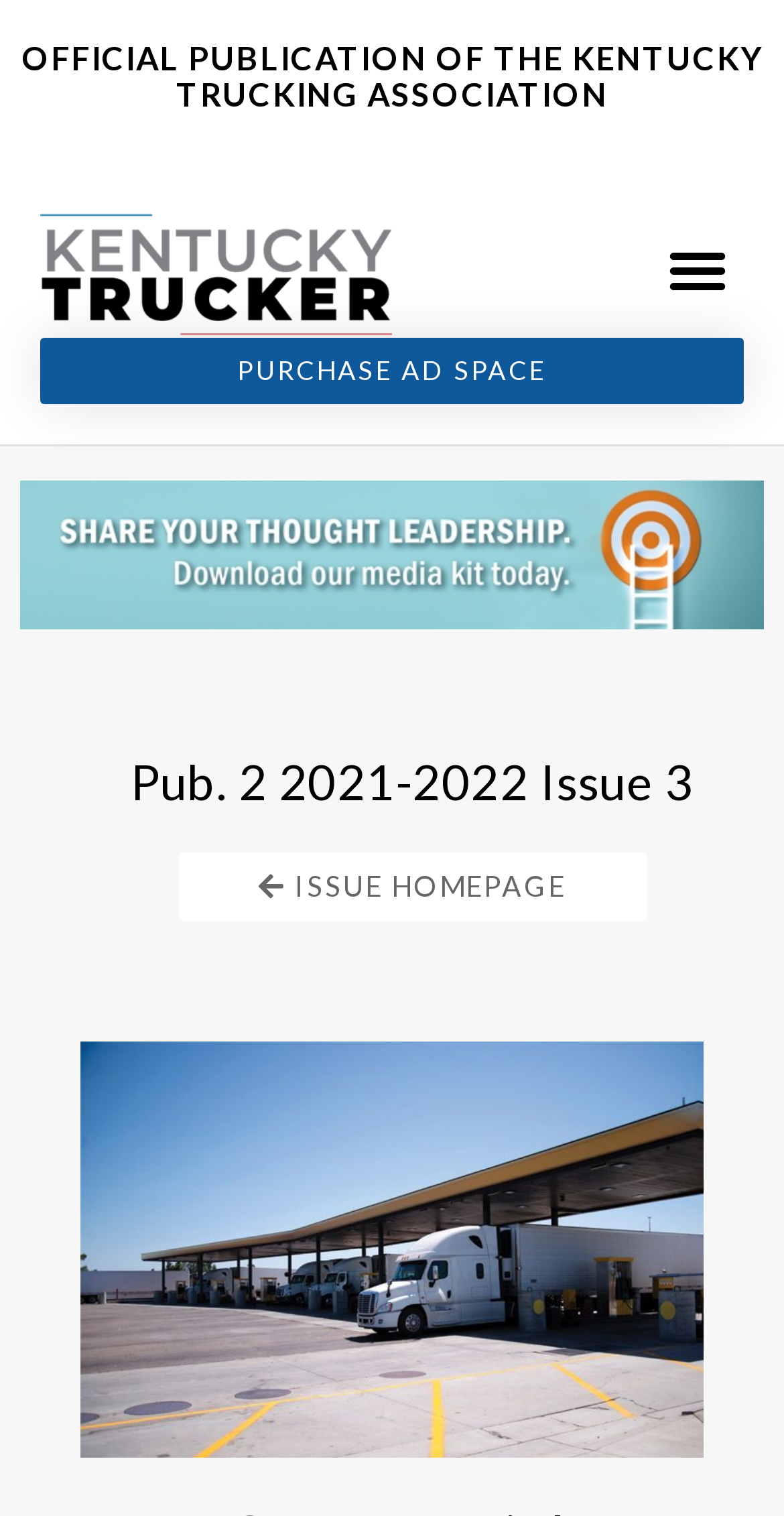Please look at the image and answer the question with a detailed explanation: What is the title of the feature article?

I found the answer by looking at the image element with the description 'KTA-Counter-High-Diesel-Fuel-Prices-With-Smart-Changes-Feature'. This suggests that the title of the feature article is 'KTA-Counter-High-Diesel-Fuel-Prices-With-Smart-Changes'.